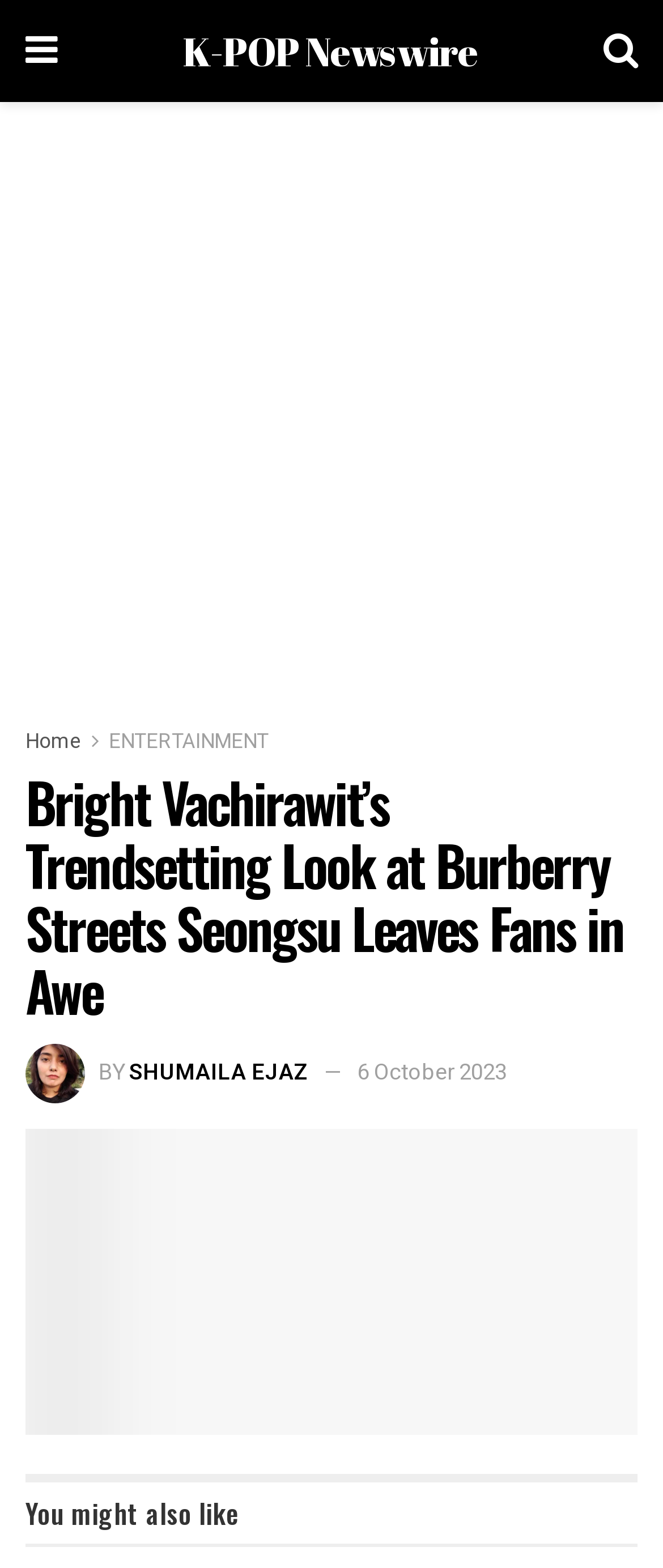Please analyze the image and provide a thorough answer to the question:
What is the date of the article?

The date of the article is mentioned below the author's name, which is '6 October 2023'.